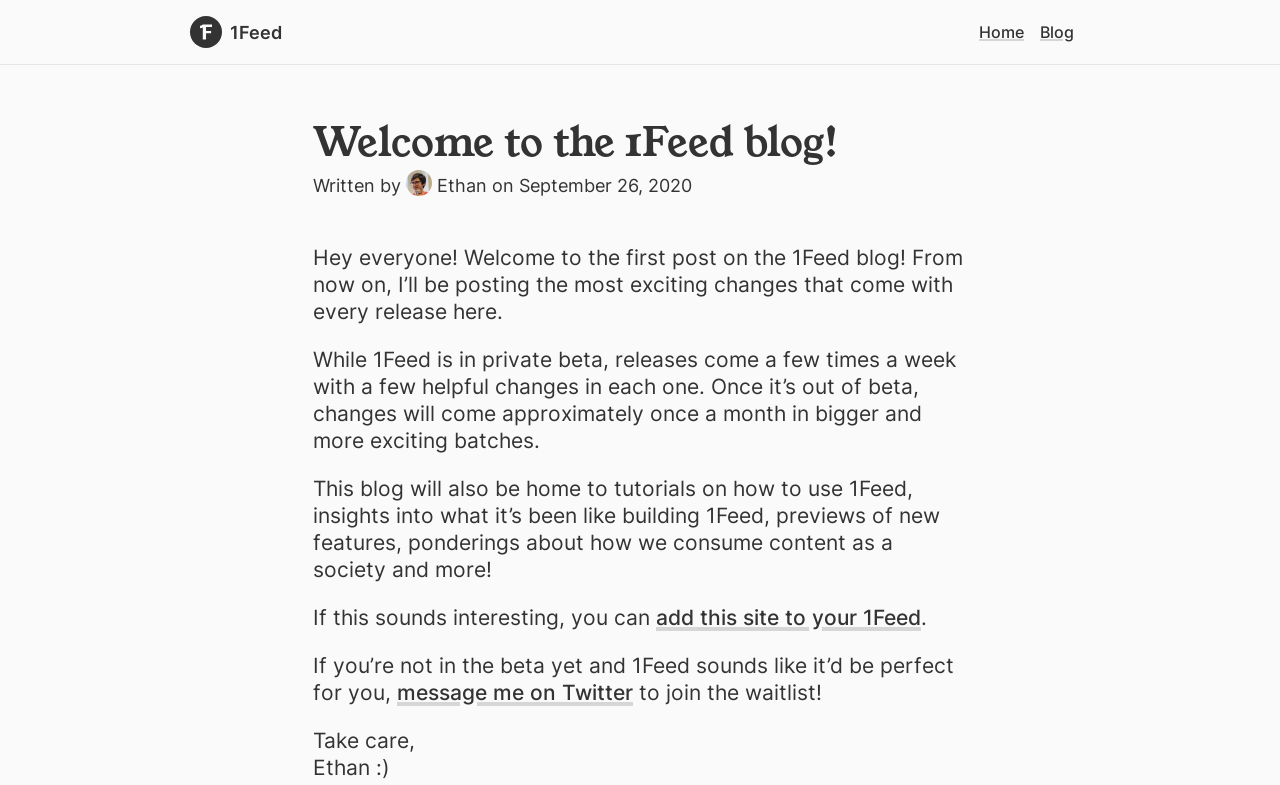What is the name of the blog?
Give a one-word or short-phrase answer derived from the screenshot.

1Feed blog